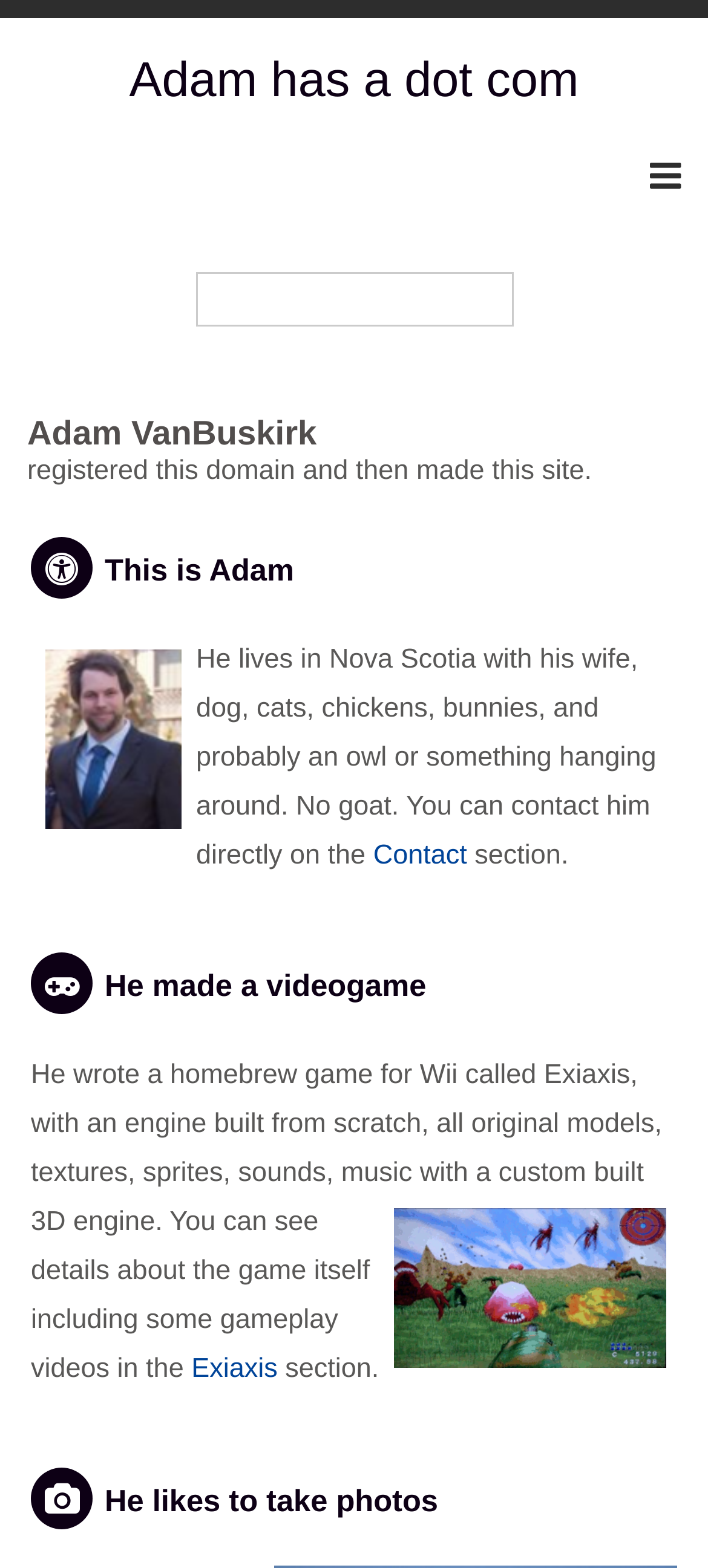What is the name of the game Adam developed?
From the details in the image, answer the question comprehensively.

The webpage mentions that Adam wrote a homebrew game for Wii called Exiaxis, which suggests that Exiaxis is the name of the game he developed.